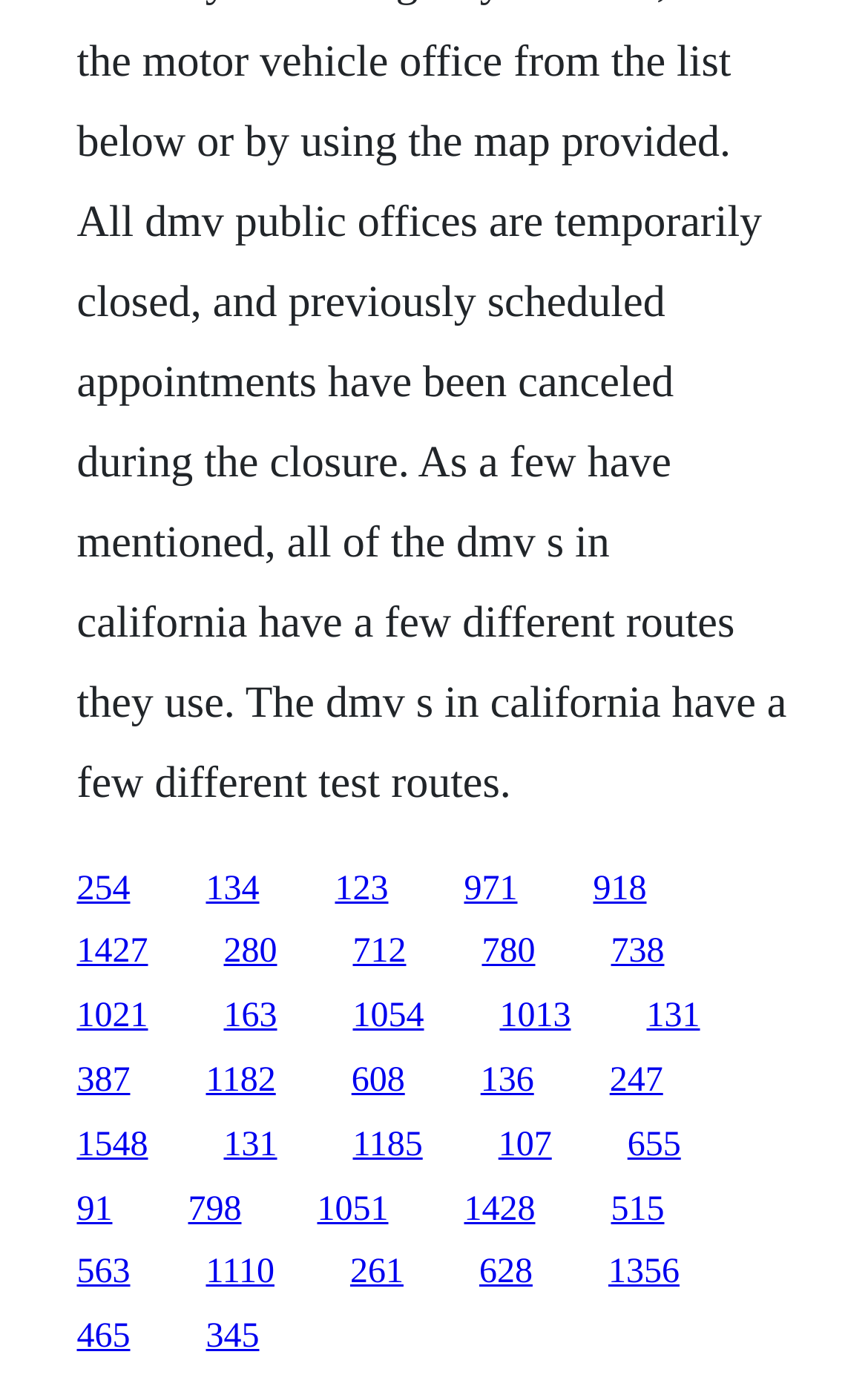Find the bounding box coordinates of the element I should click to carry out the following instruction: "go to the tenth link".

[0.576, 0.718, 0.658, 0.745]